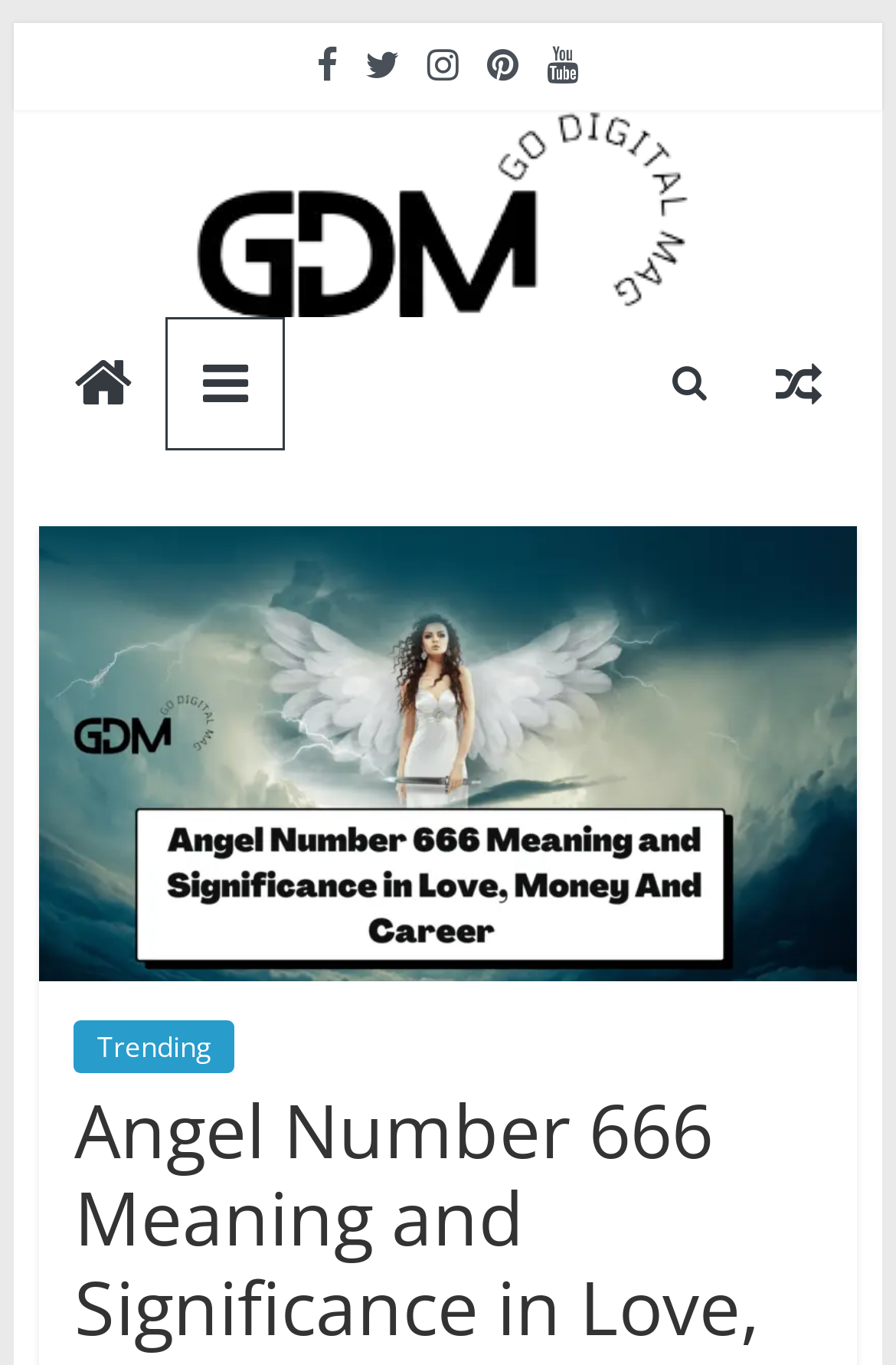Observe the image and answer the following question in detail: What is the topic of the main article?

I looked at the link element with the text 'Angel Number 666 Meaning' and its corresponding image element, which suggests that the main article is about the meaning of angel number 666.